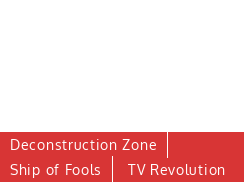What is the purpose of the banner?
Look at the screenshot and respond with one word or a short phrase.

Navigation